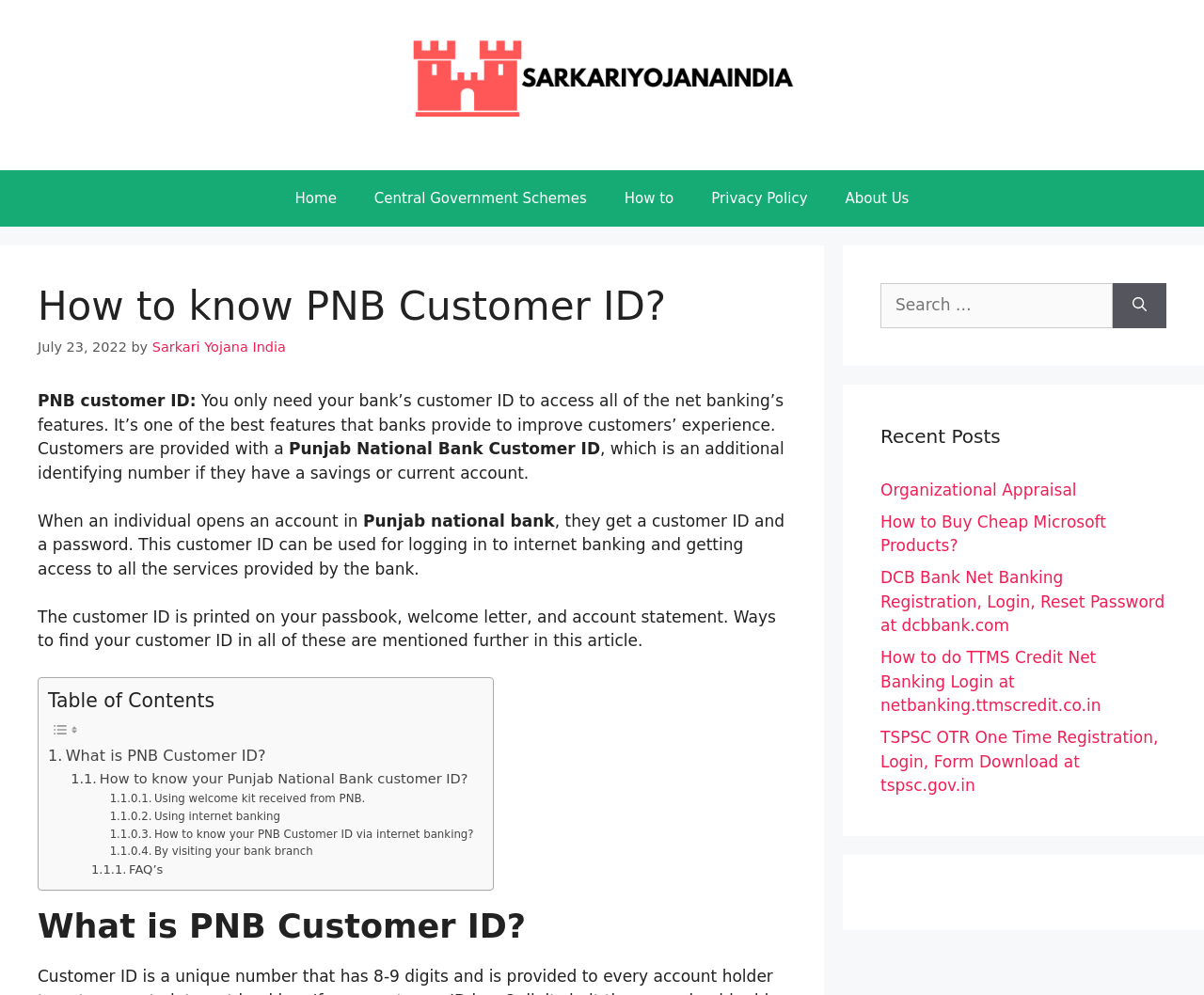What is the relationship between customer ID and password in PNB?
From the image, respond using a single word or phrase.

Used for logging in to internet banking